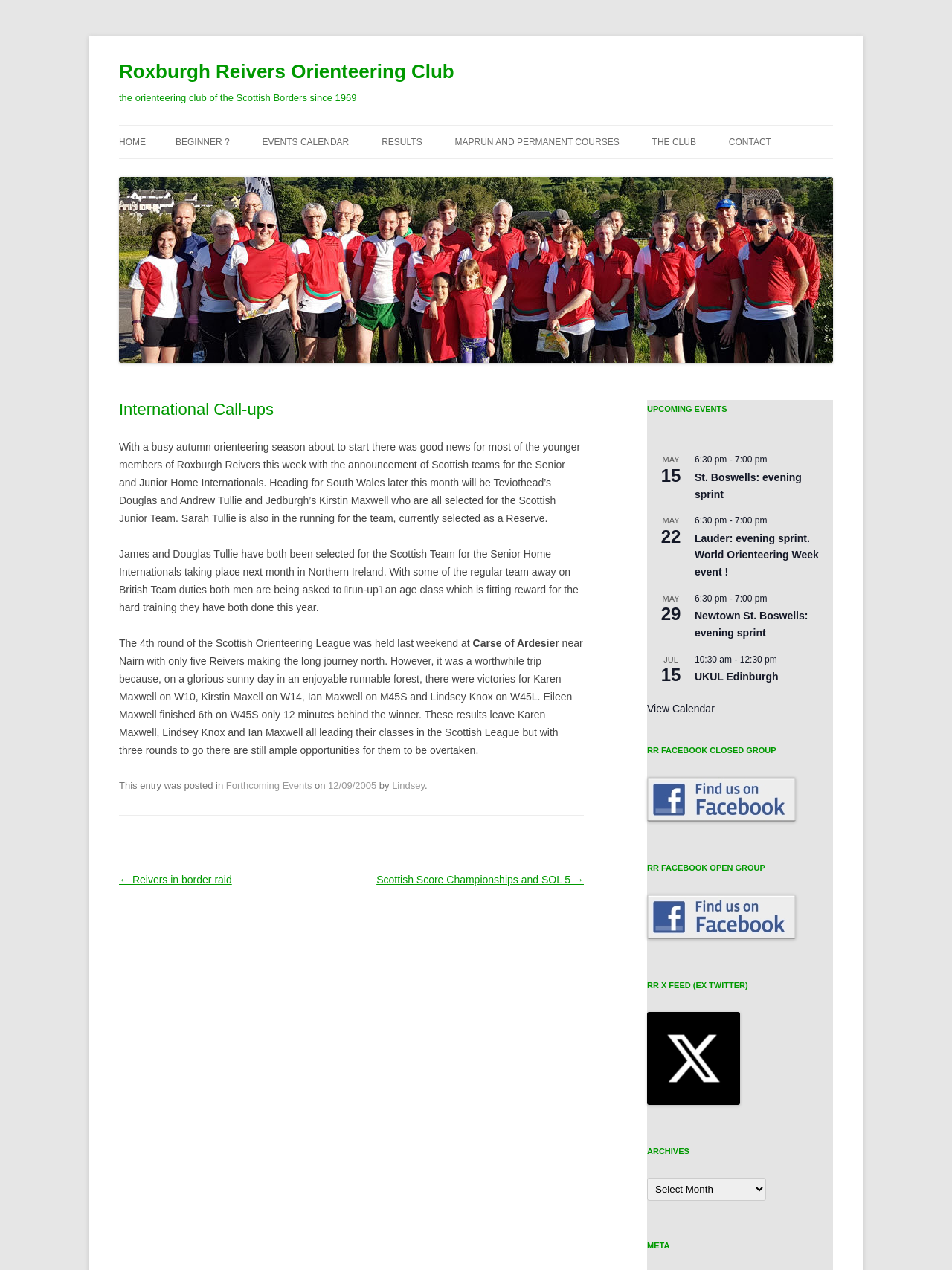Identify the bounding box coordinates for the UI element described as: "Roxburgh Reivers Orienteering Club".

[0.125, 0.042, 0.477, 0.07]